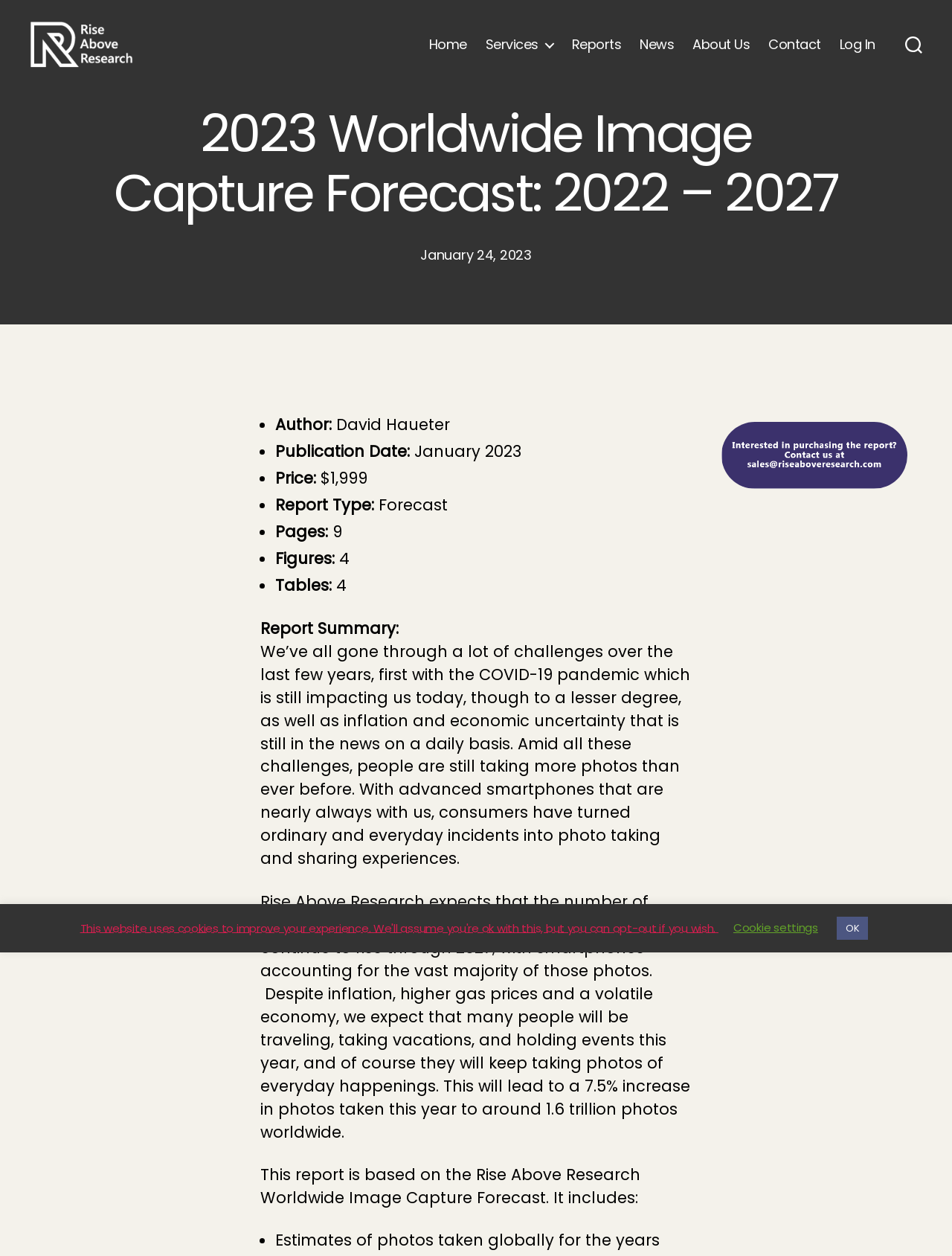Could you provide the bounding box coordinates for the portion of the screen to click to complete this instruction: "Click the 'Rise Above Research' link"?

[0.031, 0.017, 0.16, 0.061]